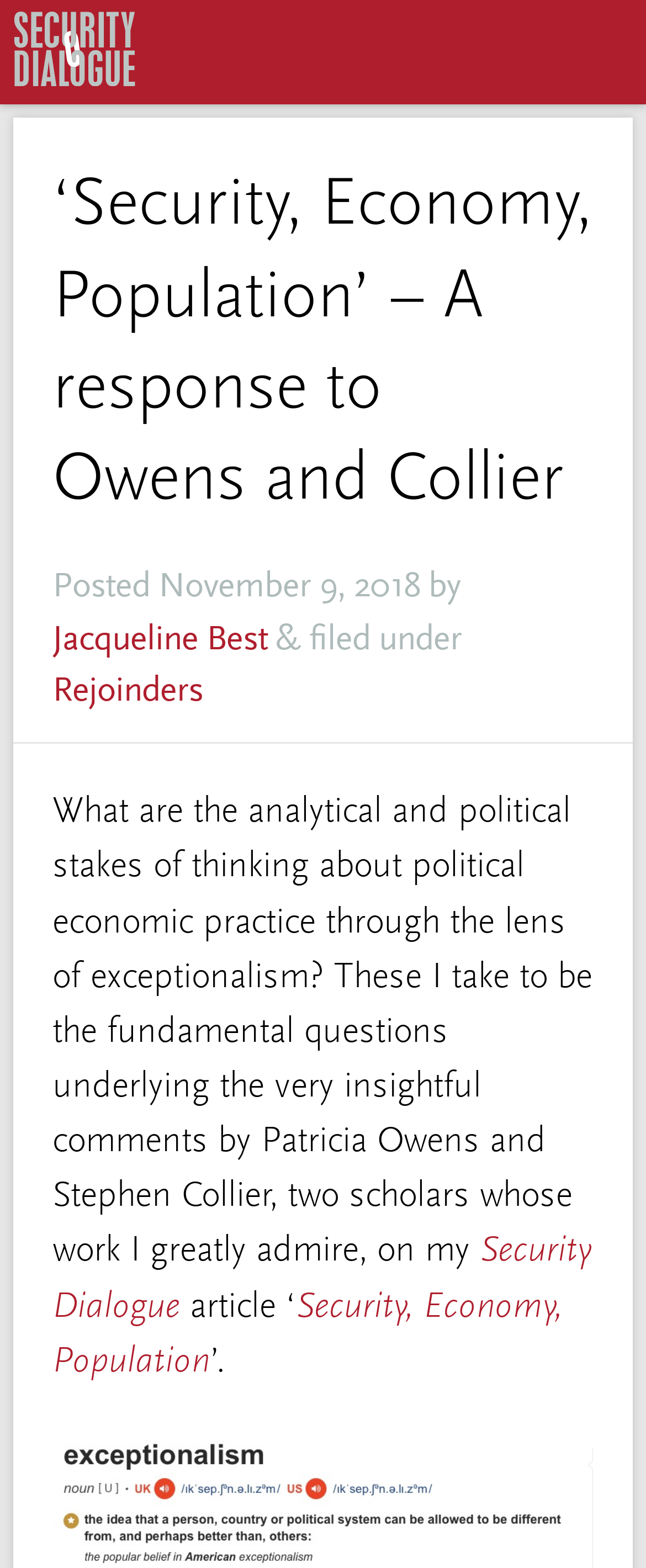Give a detailed account of the webpage.

This webpage appears to be an article or blog post titled "‘Security, Economy, Population’ – A response to Owens and Collier – Security Dialogue". The title is prominently displayed at the top of the page, accompanied by a small image. Below the title, there is a header section that includes the posting date, "November 9, 2018", and the author's name, "Jacqueline Best", along with a category label "Rejoinders".

The main content of the article begins with a paragraph that discusses the analytical and political stakes of thinking about political economic practice through the lens of exceptionalism. The text is quite dense and academic in tone, referencing comments by scholars Patricia Owens and Stephen Collier. The article also includes links to related content, such as the original article "Security, Economy, Population" and the publication "Security Dialogue".

There are a total of 4 links on the page, including the title link at the top, and 2 images, one of which is a small icon accompanying the title. The layout is clean and easy to follow, with clear headings and concise text. Overall, the webpage appears to be a scholarly article or blog post discussing complex economic and political concepts.